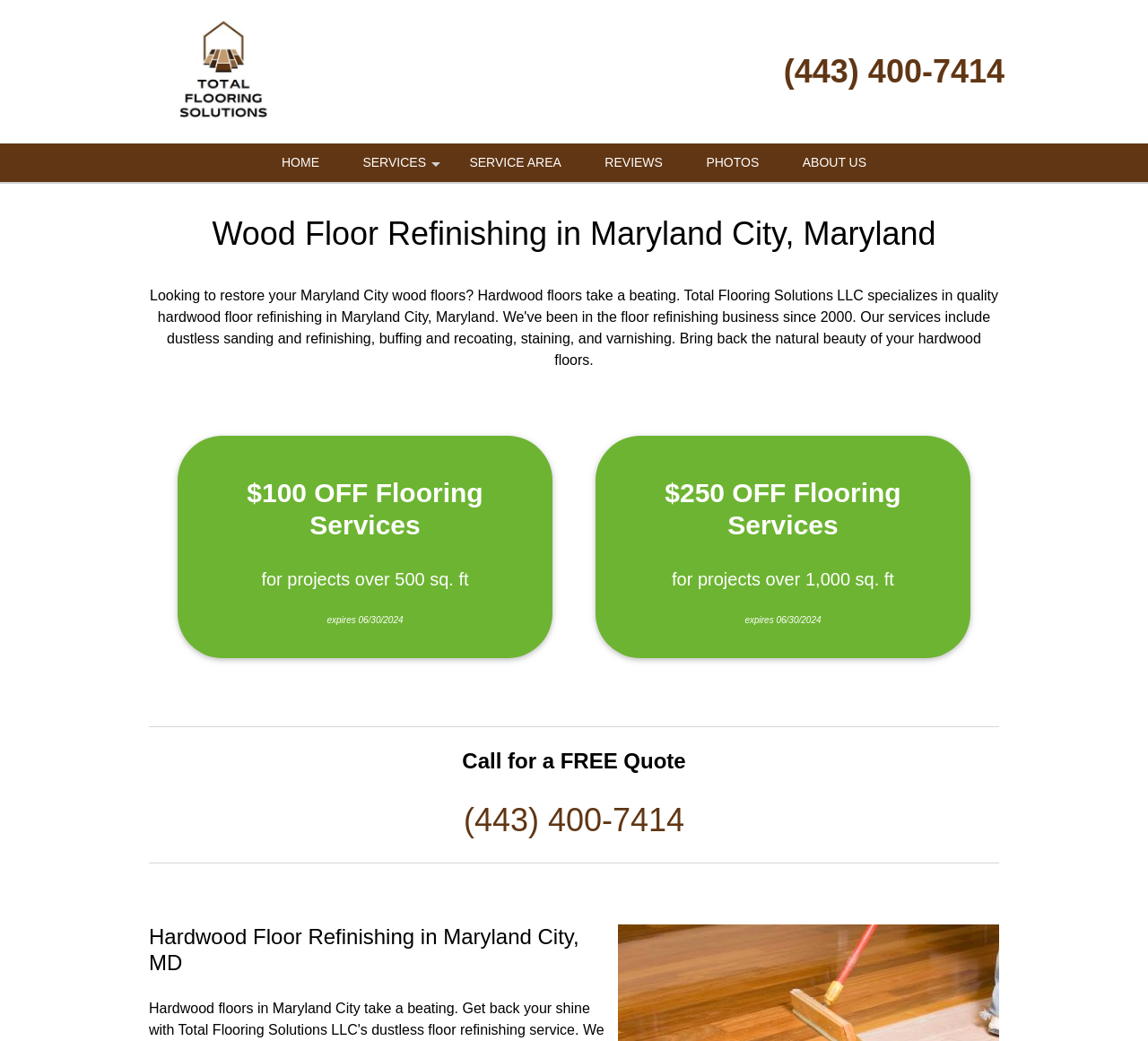What is the discount for projects over 500 sq. ft?
Please give a detailed and elaborate answer to the question.

I found the discount information by looking at the heading element that says '$100 OFF Flooring Services' and the text that says 'for projects over 500 sq. ft' right below it.